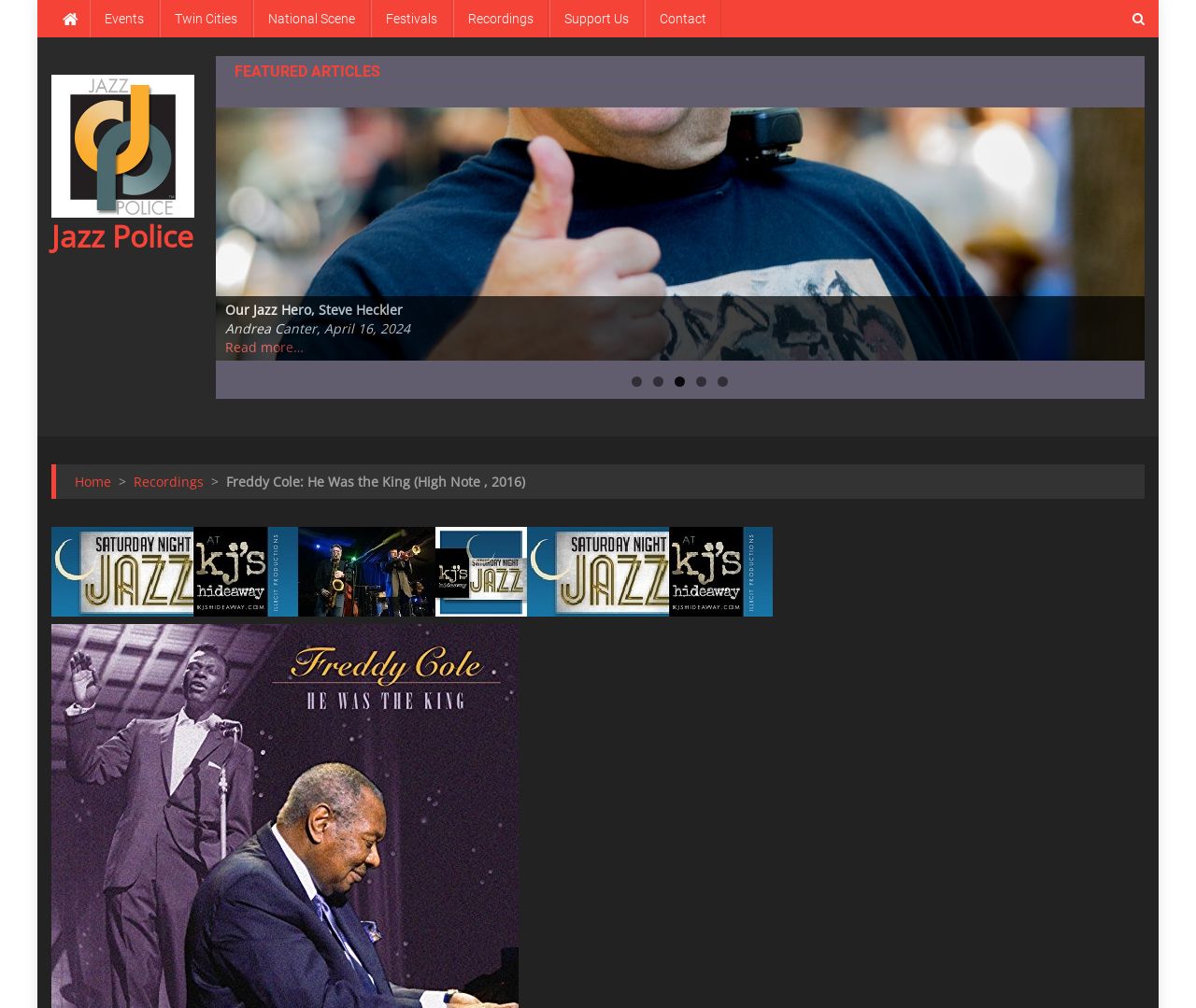Please determine the bounding box coordinates of the element to click in order to execute the following instruction: "Go to the next page". The coordinates should be four float numbers between 0 and 1, specified as [left, top, right, bottom].

[0.973, 0.214, 0.996, 0.242]